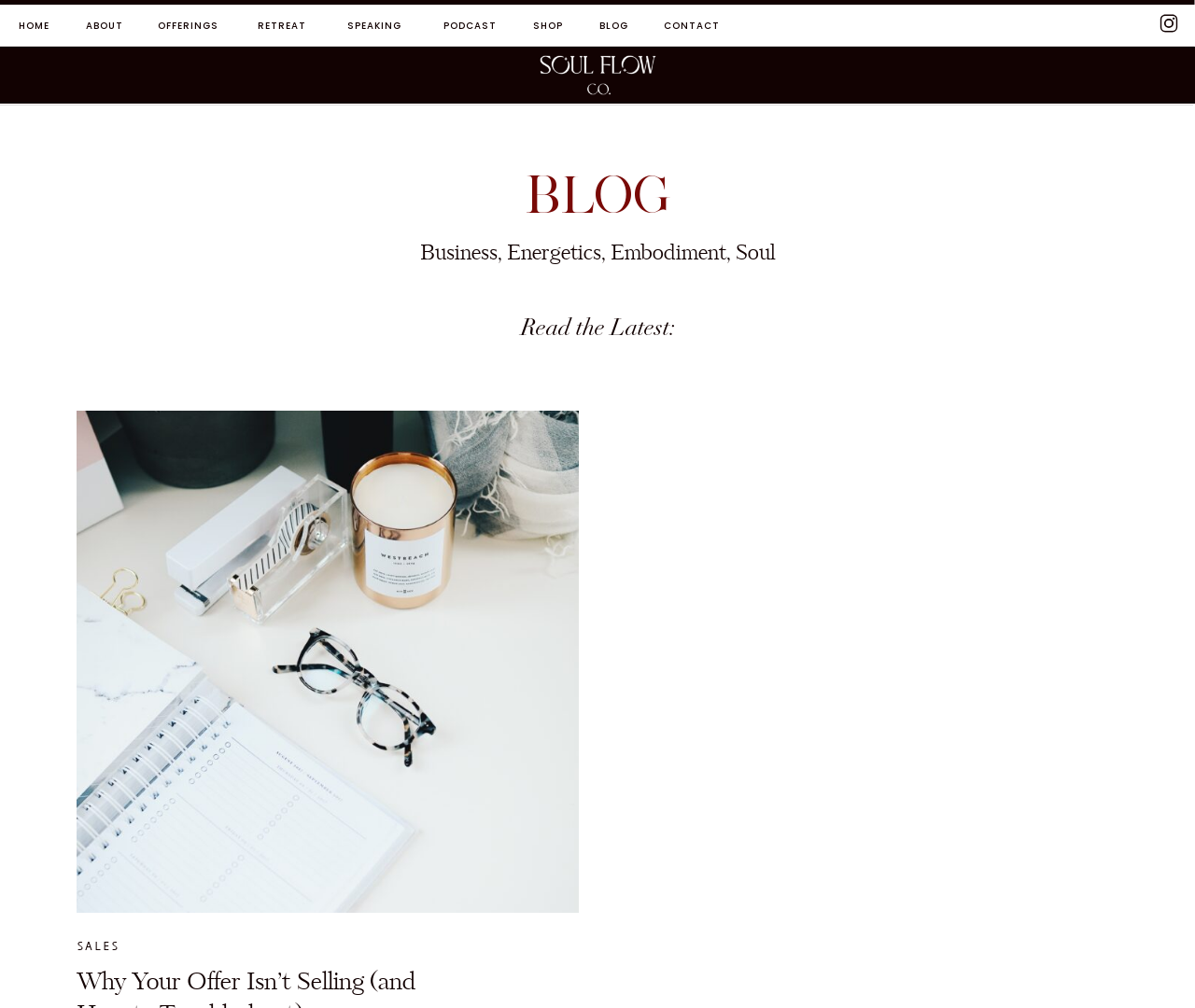Given the description "BLOG", determine the bounding box of the corresponding UI element.

[0.5, 0.018, 0.527, 0.034]